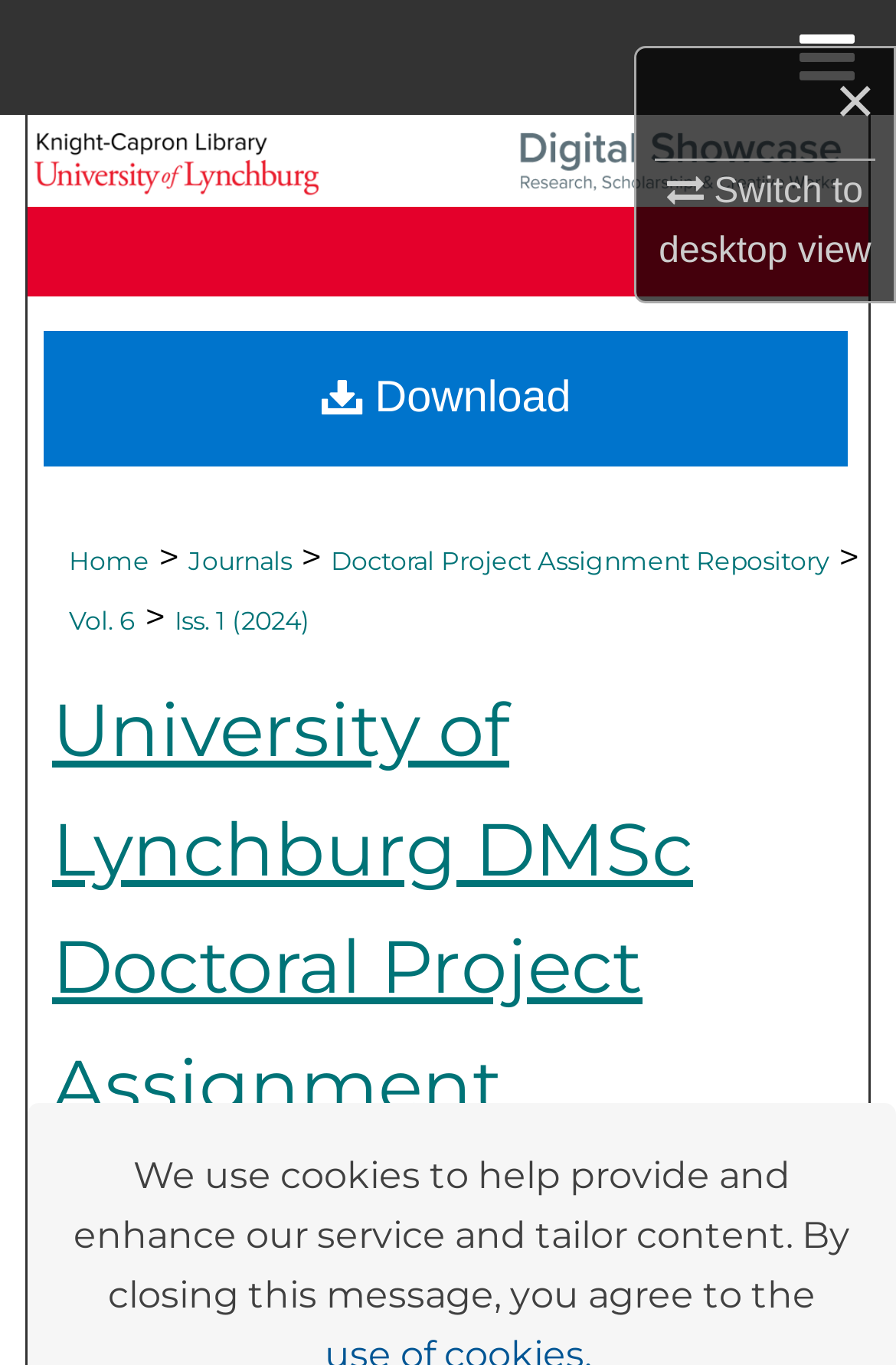Please analyze the image and provide a thorough answer to the question:
What is the current issue number?

I found the answer by looking at the link element with the text 'Iss. 1 (2024)' which is part of the breadcrumb navigation. This suggests that the current issue number is Iss. 1 (2024).